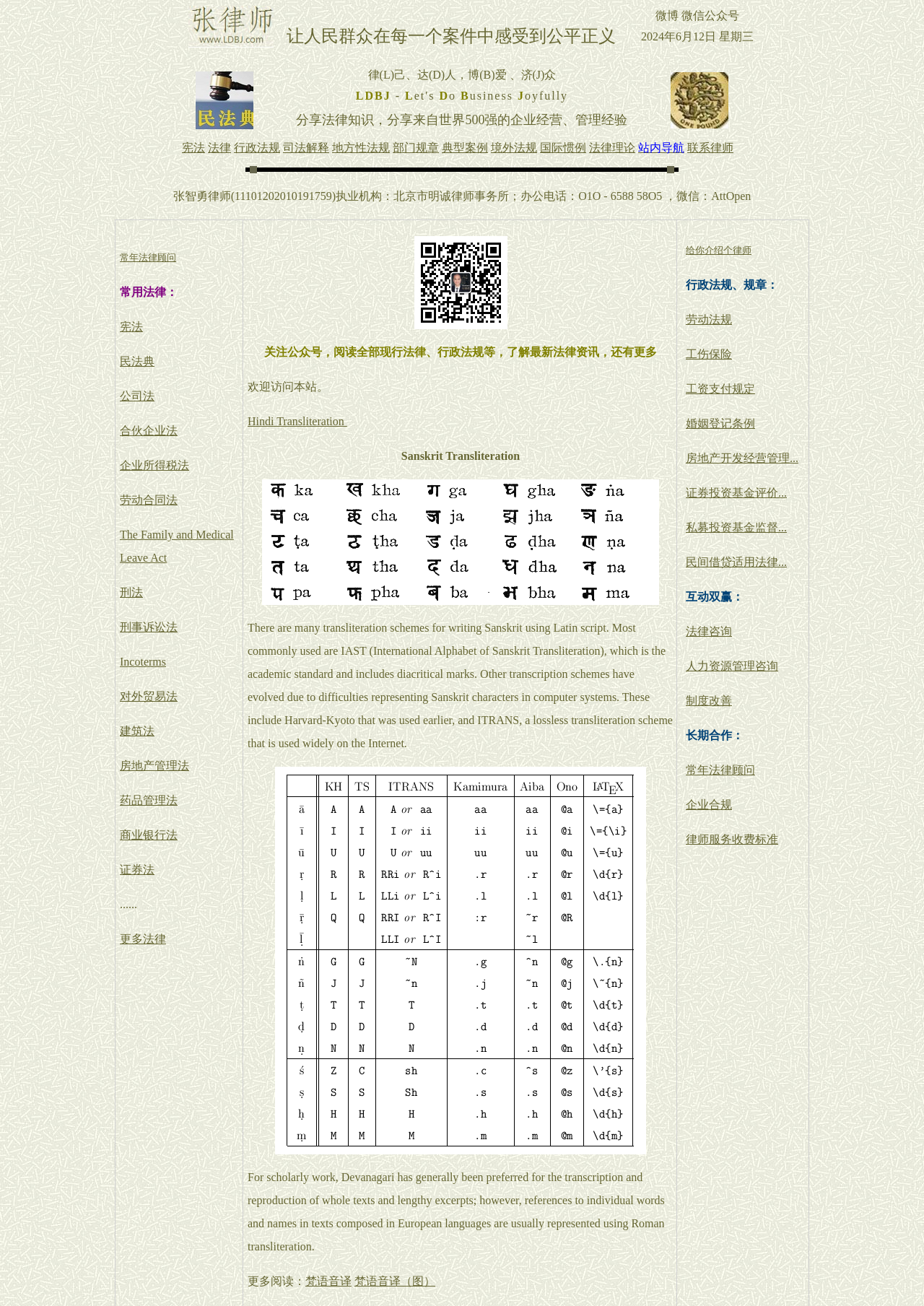Determine the bounding box coordinates of the area to click in order to meet this instruction: "check the Family and Medical Leave Act".

[0.13, 0.405, 0.253, 0.432]